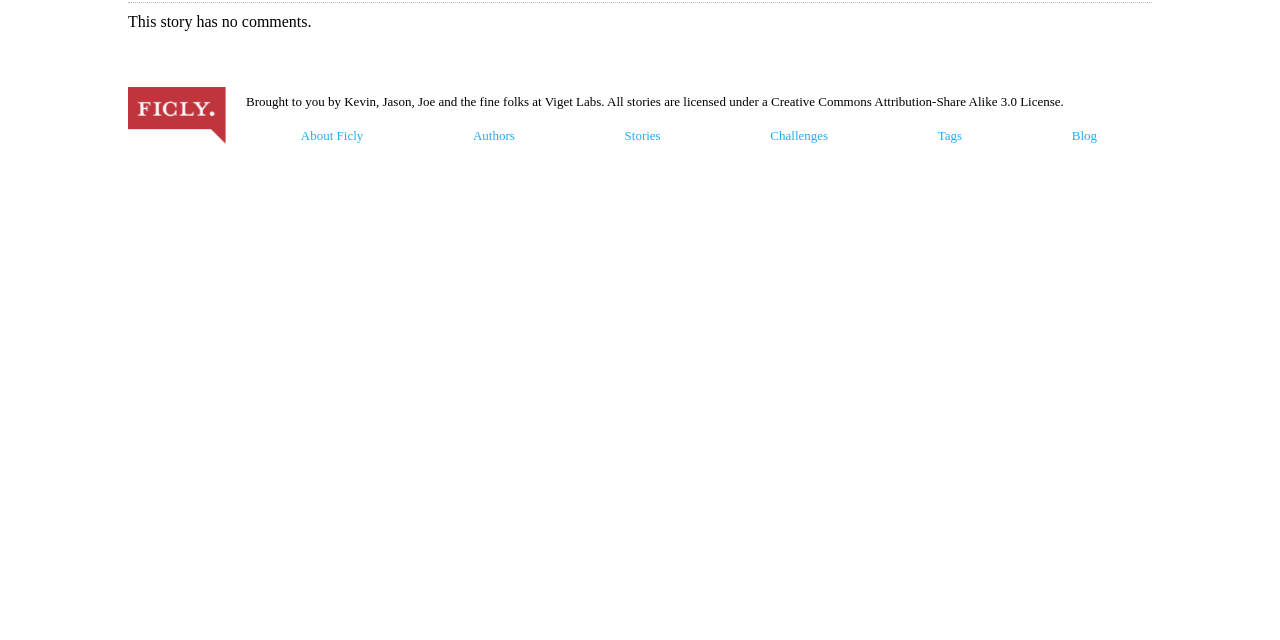Given the element description, predict the bounding box coordinates in the format (top-left x, top-left y, bottom-right x, bottom-right y), using floating point numbers between 0 and 1: Authors

[0.327, 0.193, 0.445, 0.233]